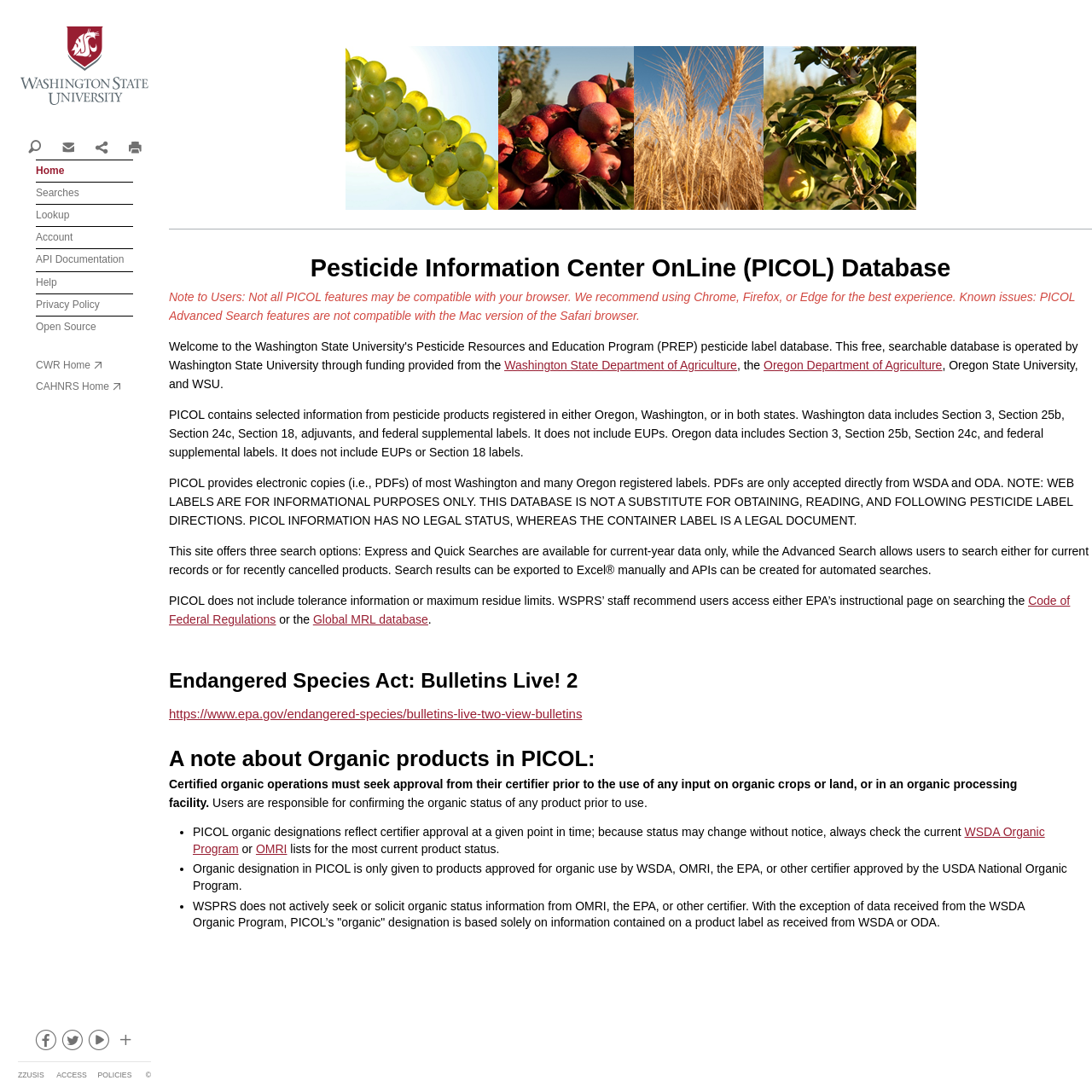Determine the bounding box coordinates for the UI element with the following description: "Oregon Department of Agriculture". The coordinates should be four float numbers between 0 and 1, represented as [left, top, right, bottom].

[0.699, 0.328, 0.863, 0.341]